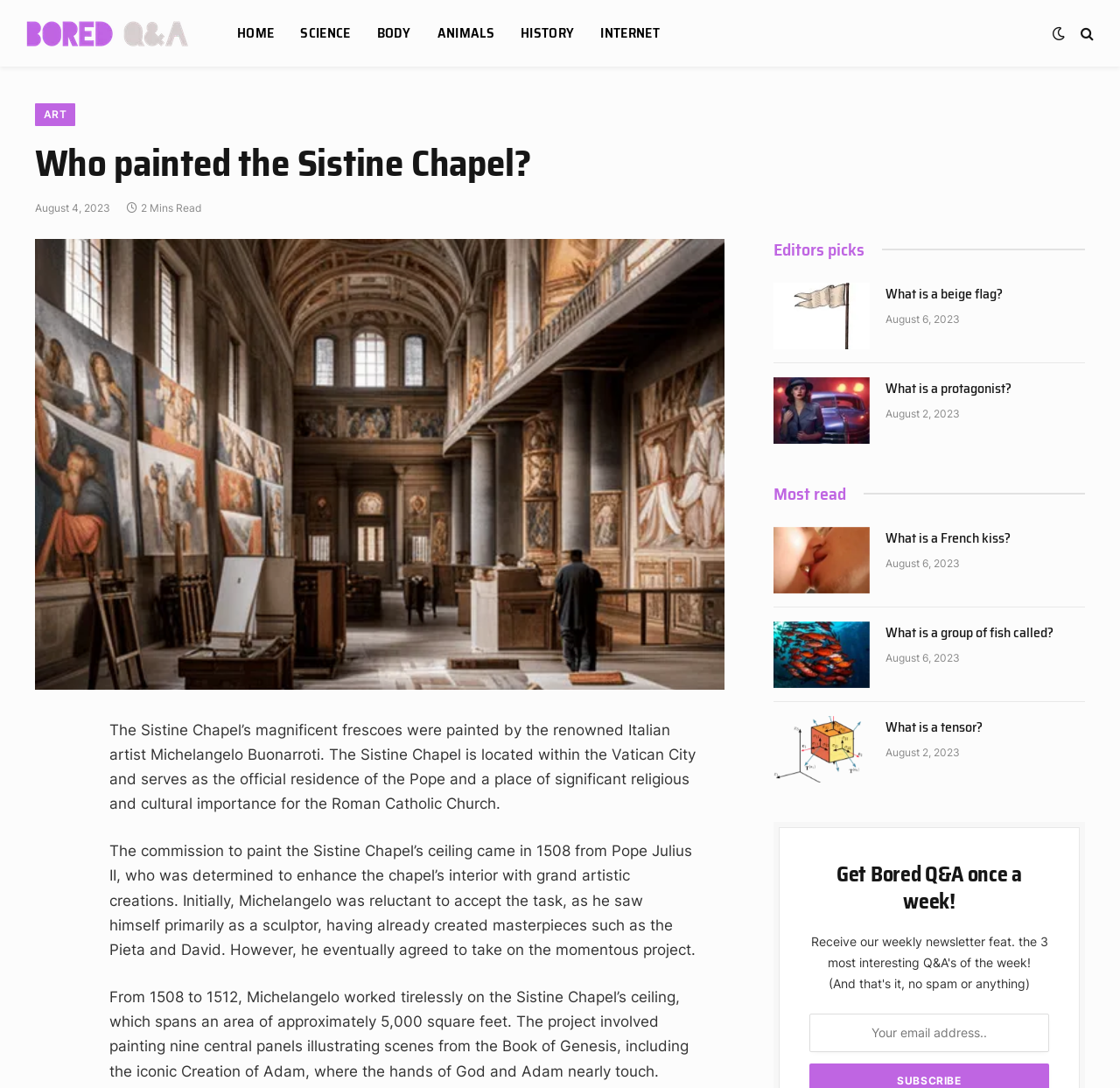Answer the following query concisely with a single word or phrase:
How many minutes does it take to read the article about the Sistine Chapel?

2 Mins